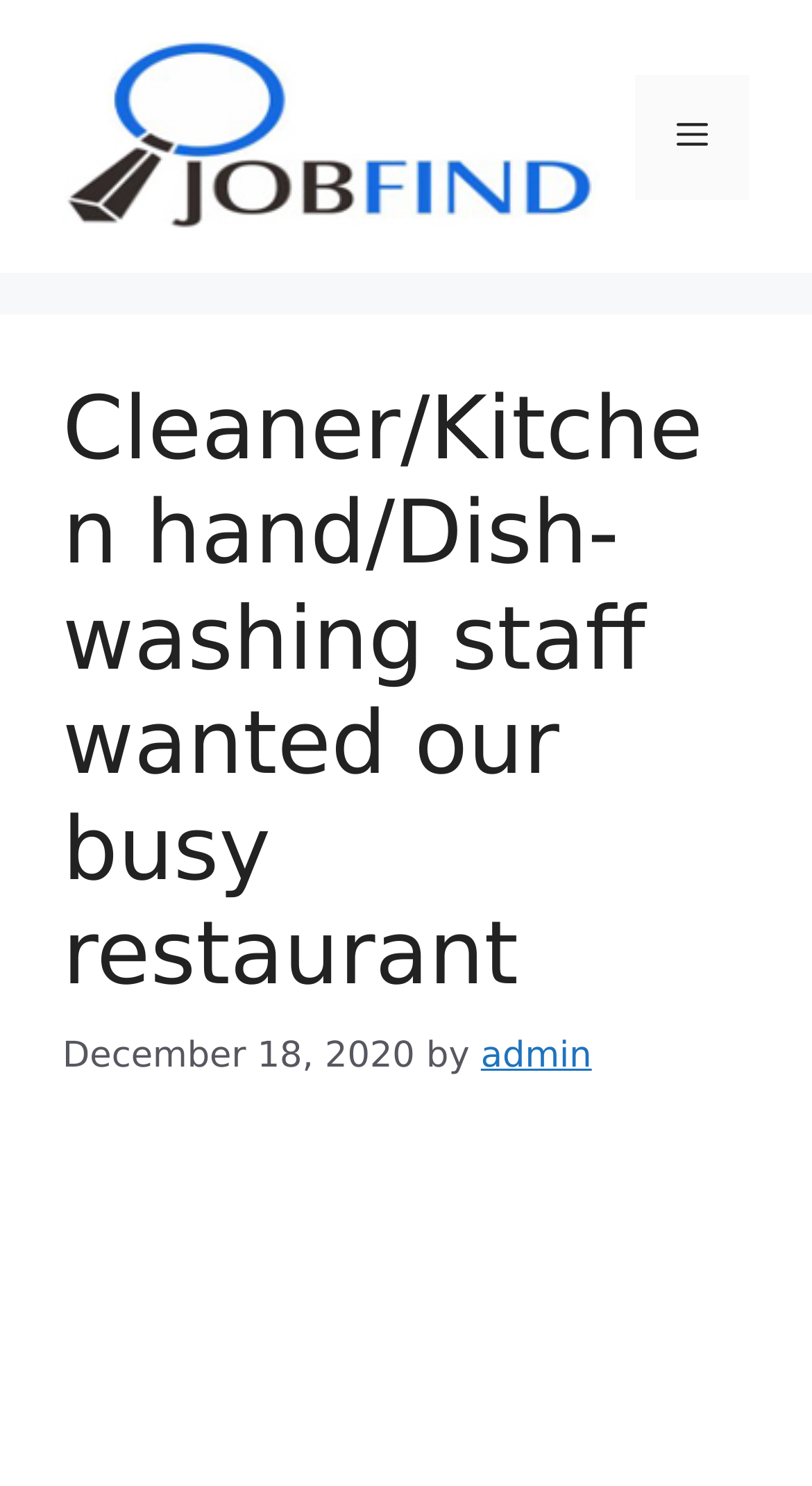Refer to the image and answer the question with as much detail as possible: What is the date of the job posting?

I found the answer by looking at the time element, which contains a static text with the date 'December 18, 2020'.